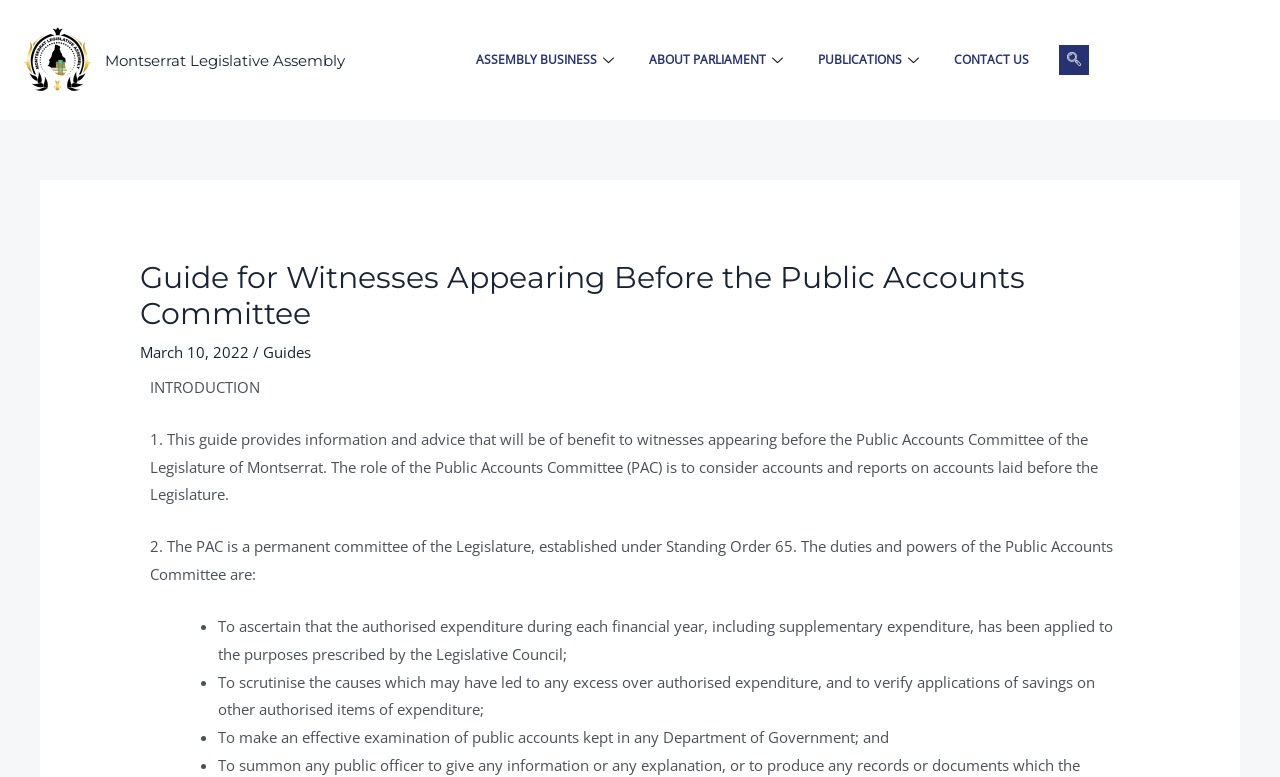Please determine the bounding box coordinates for the element that should be clicked to follow these instructions: "Search using the navsearch-button".

[0.827, 0.058, 0.851, 0.097]